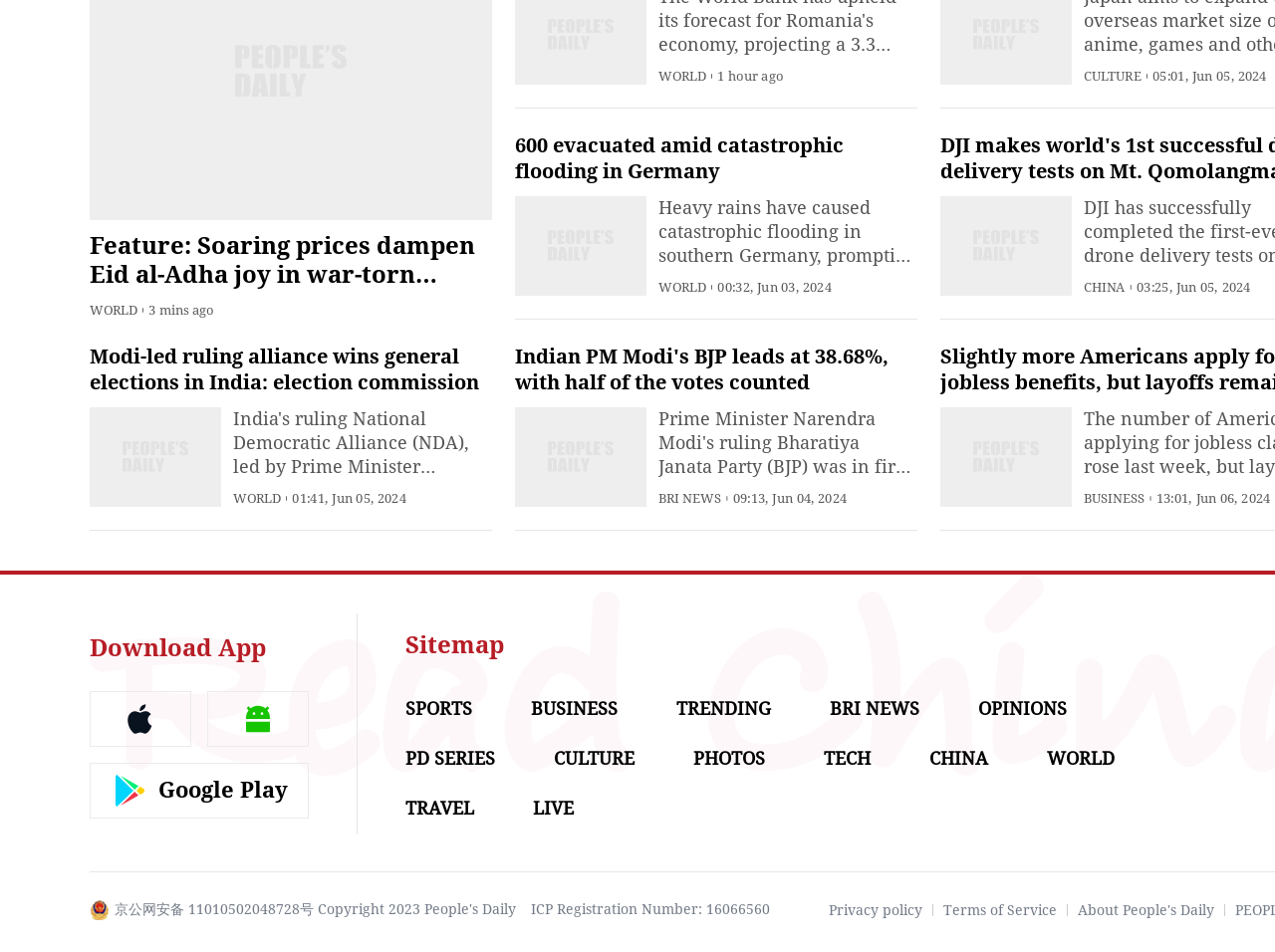Please provide a brief answer to the following inquiry using a single word or phrase:
What is the time of the news 'Modi-led ruling alliance wins general elections in India: election commission'?

01:41, Jun 05, 2024